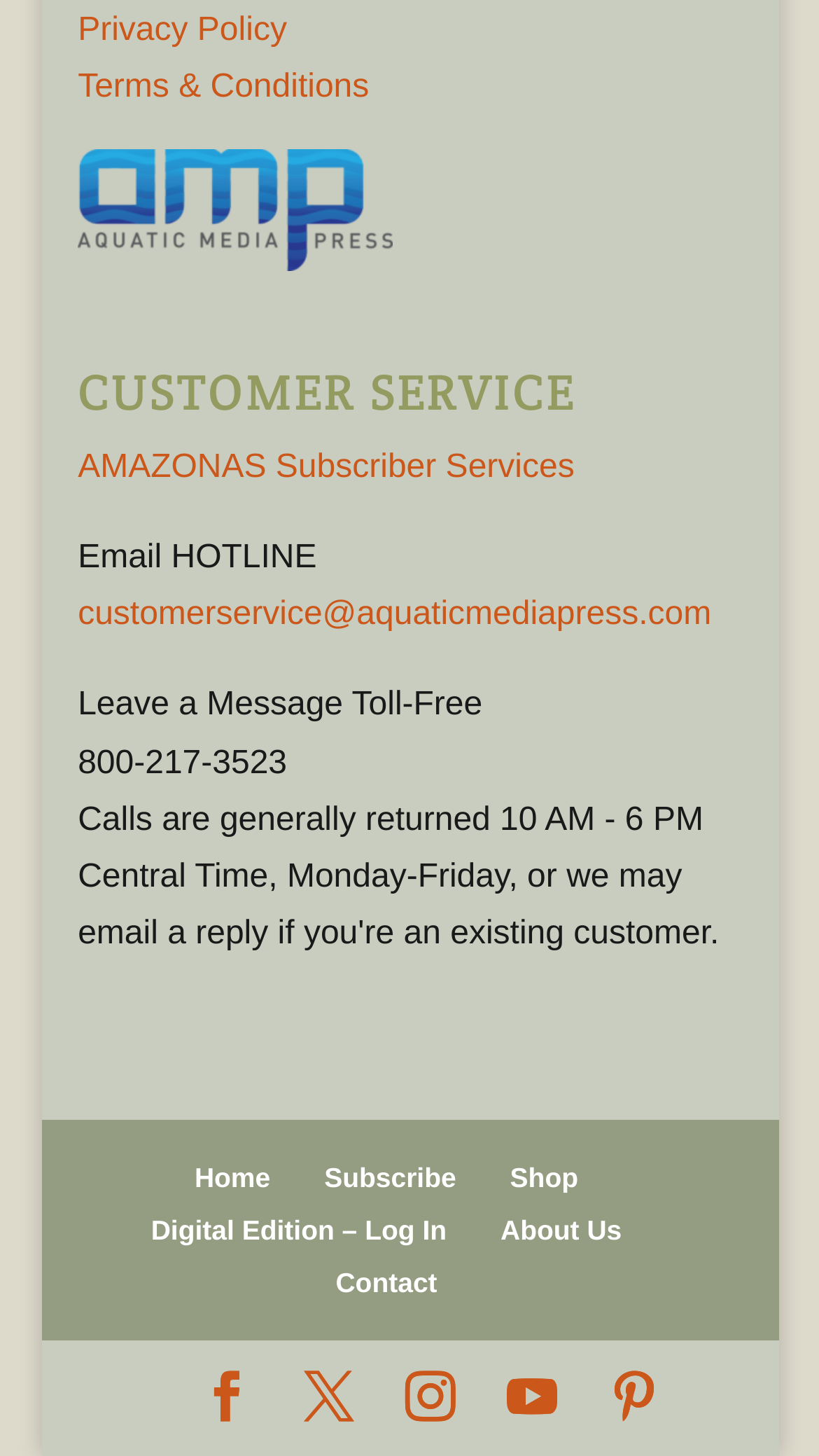Determine the bounding box coordinates of the clickable region to carry out the instruction: "Contact customer service".

[0.095, 0.371, 0.387, 0.395]